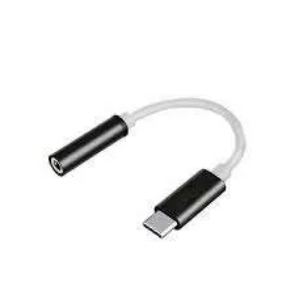Explain the image thoroughly, highlighting all key elements.

The image shows a Generic Type C to Audio 3.5mm Jack adapter, designed for seamless connectivity between Type C devices and traditional audio equipment. This compact adapter features a sleek design with a black finish, ensuring durability while maintaining a modern appearance. It allows users to connect headphones or speakers that use a 3.5mm audio jack to devices equipped with a Type C port, making it a practical accessory for smartphones, tablets, and laptops. The product is offered by Vention, highlighting its compatibility and functionality in enhancing audio experiences. Priced at KSh 800.00 (exclusive of VAT), it aims to provide an efficient solution for those looking to bridge the gap between newer technology and legacy audio devices.